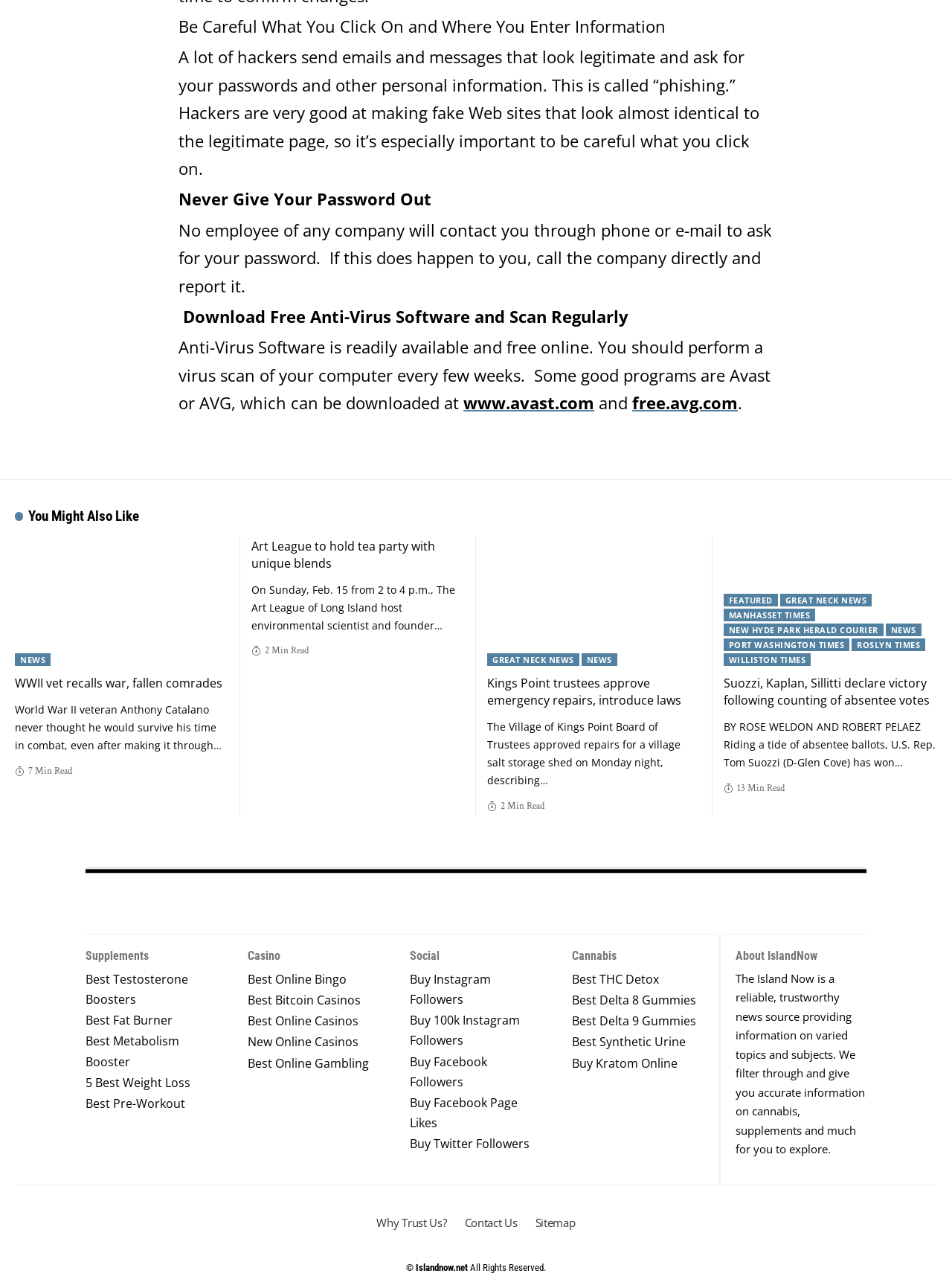Given the description "Best Delta 9 Gummies", determine the bounding box of the corresponding UI element.

[0.601, 0.784, 0.74, 0.806]